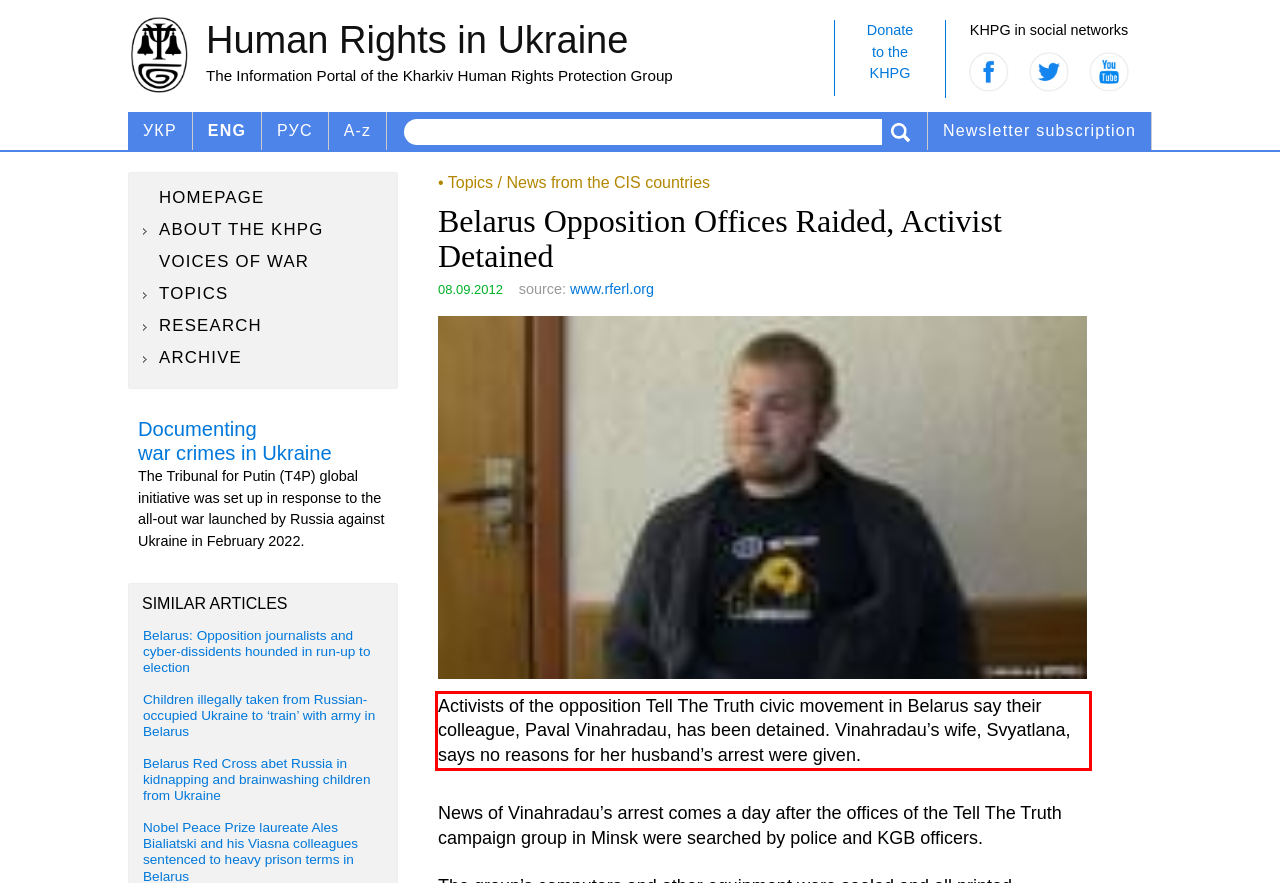From the given screenshot of a webpage, identify the red bounding box and extract the text content within it.

Activists of the opposition Tell The Truth civic movement in Belarus say their colleague, Paval Vinahradau, has been detained. Vinahradau’s wife, Svyatlana, says no reasons for her husband’s arrest were given.